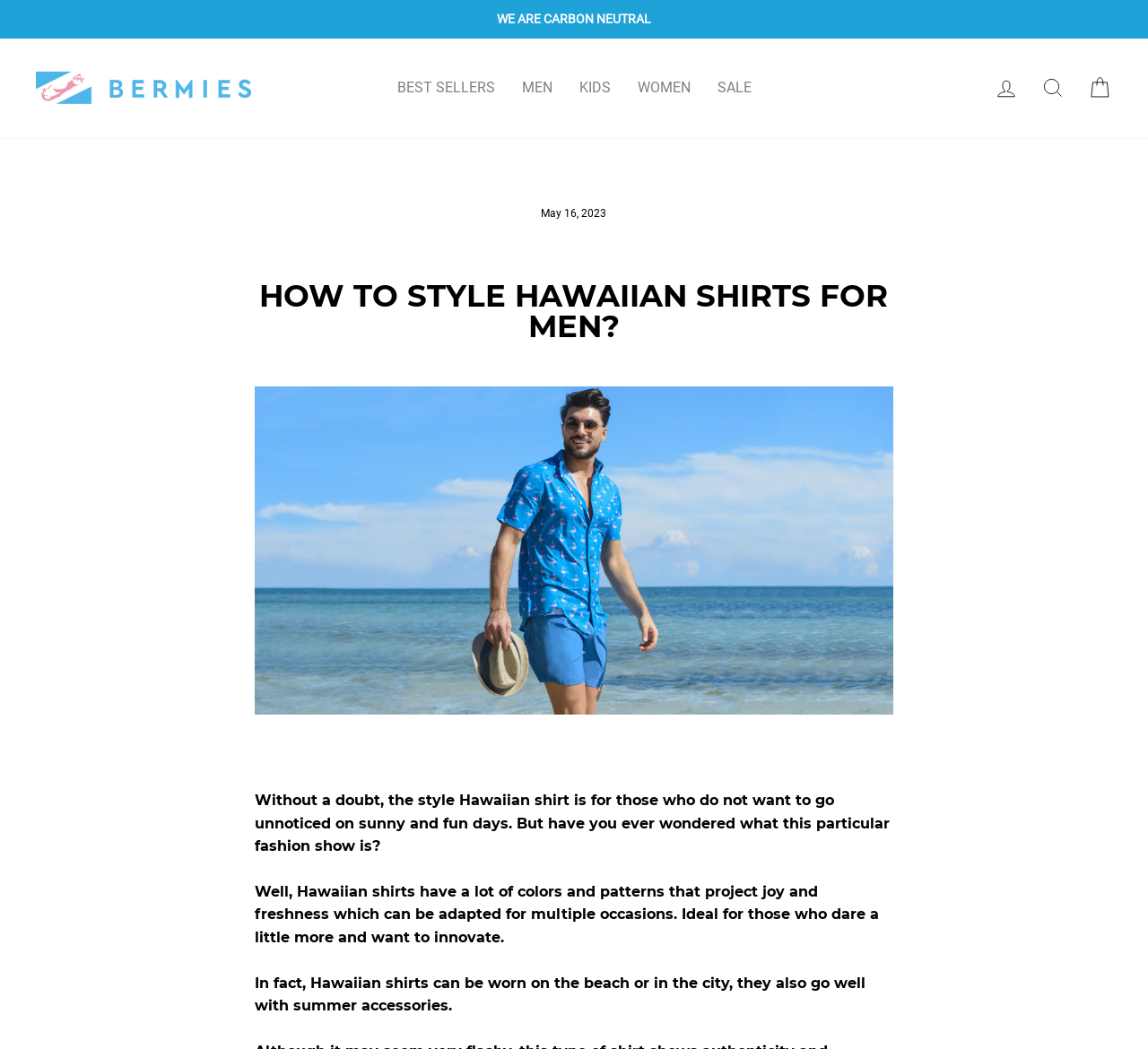Identify the bounding box for the UI element specified in this description: "Best Sellers". The coordinates must be four float numbers between 0 and 1, formatted as [left, top, right, bottom].

[0.334, 0.067, 0.443, 0.101]